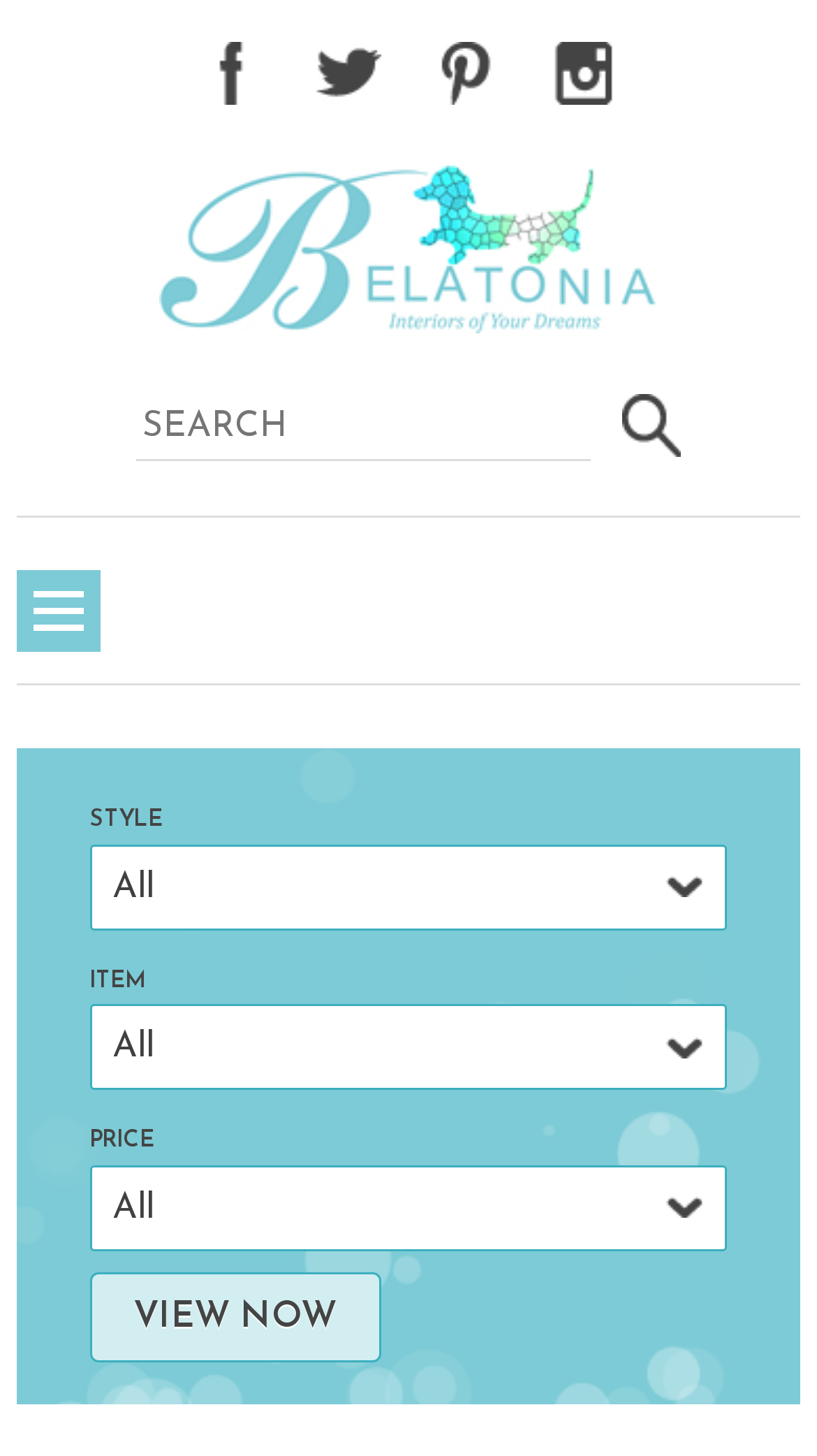Please provide a one-word or short phrase answer to the question:
How many comboboxes are there?

3